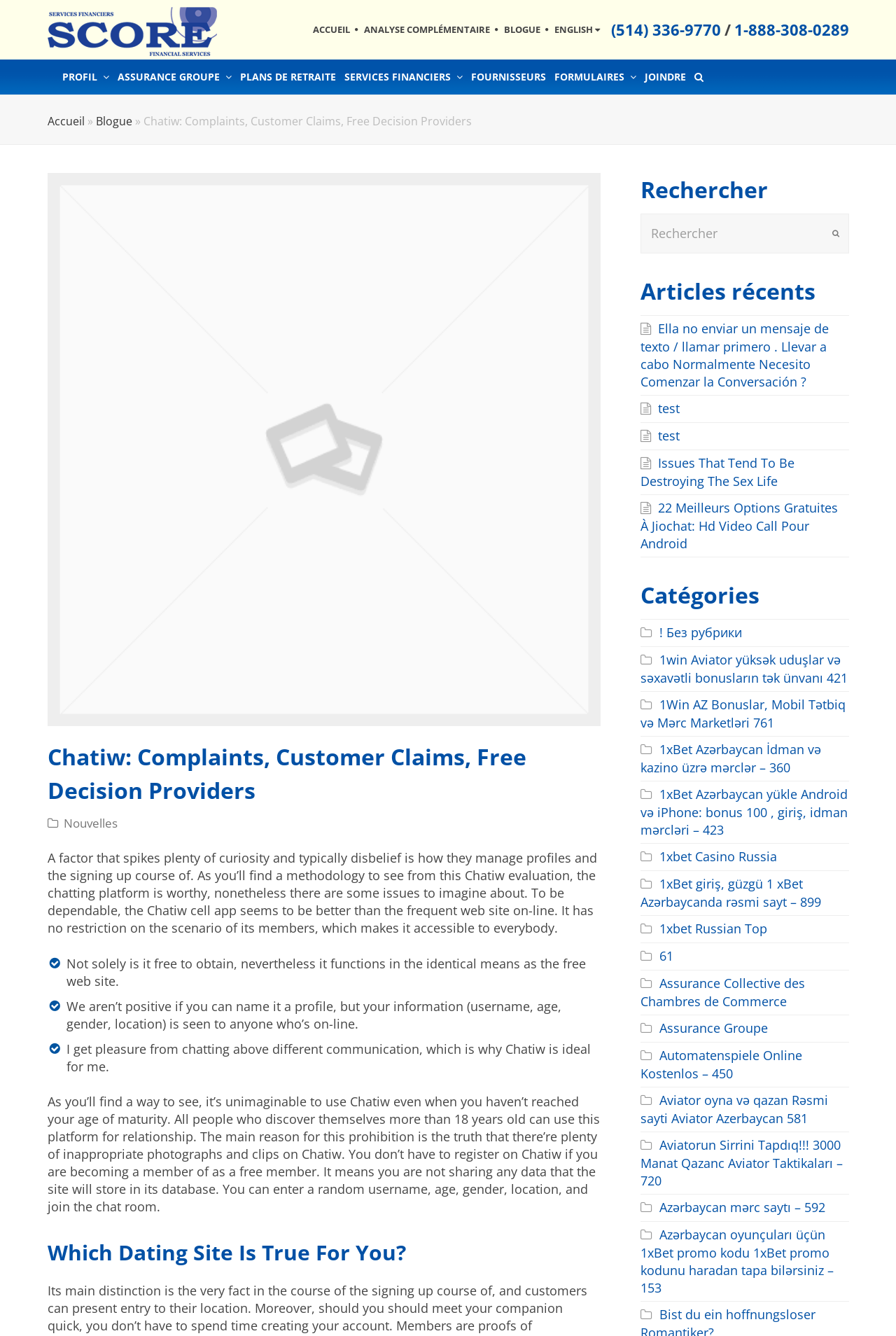Locate the bounding box coordinates of the area to click to fulfill this instruction: "Click on the 'Nouvelles' link". The bounding box should be presented as four float numbers between 0 and 1, in the order [left, top, right, bottom].

[0.071, 0.61, 0.131, 0.622]